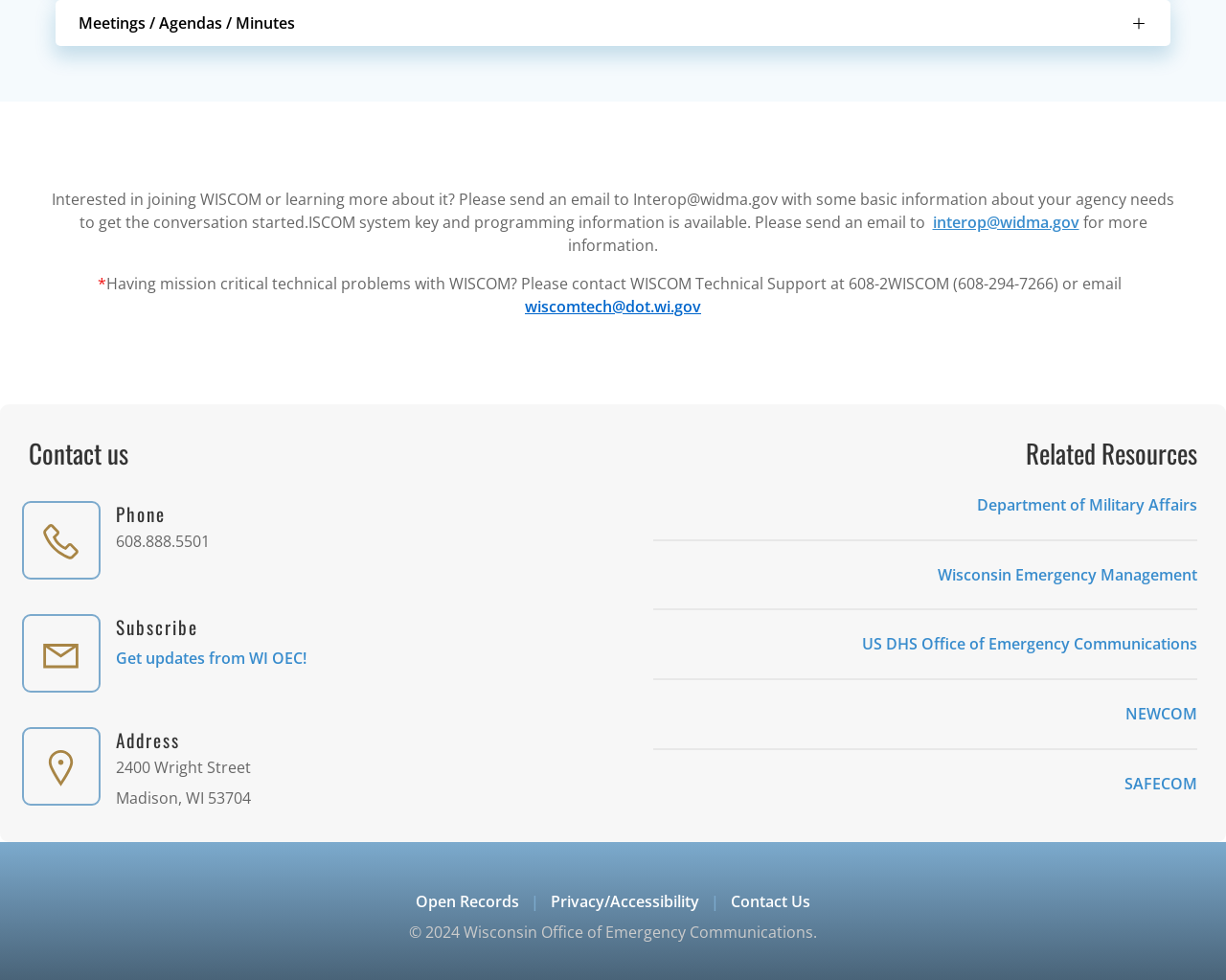Identify the bounding box coordinates for the element that needs to be clicked to fulfill this instruction: "Contact Us". Provide the coordinates in the format of four float numbers between 0 and 1: [left, top, right, bottom].

[0.596, 0.908, 0.661, 0.932]